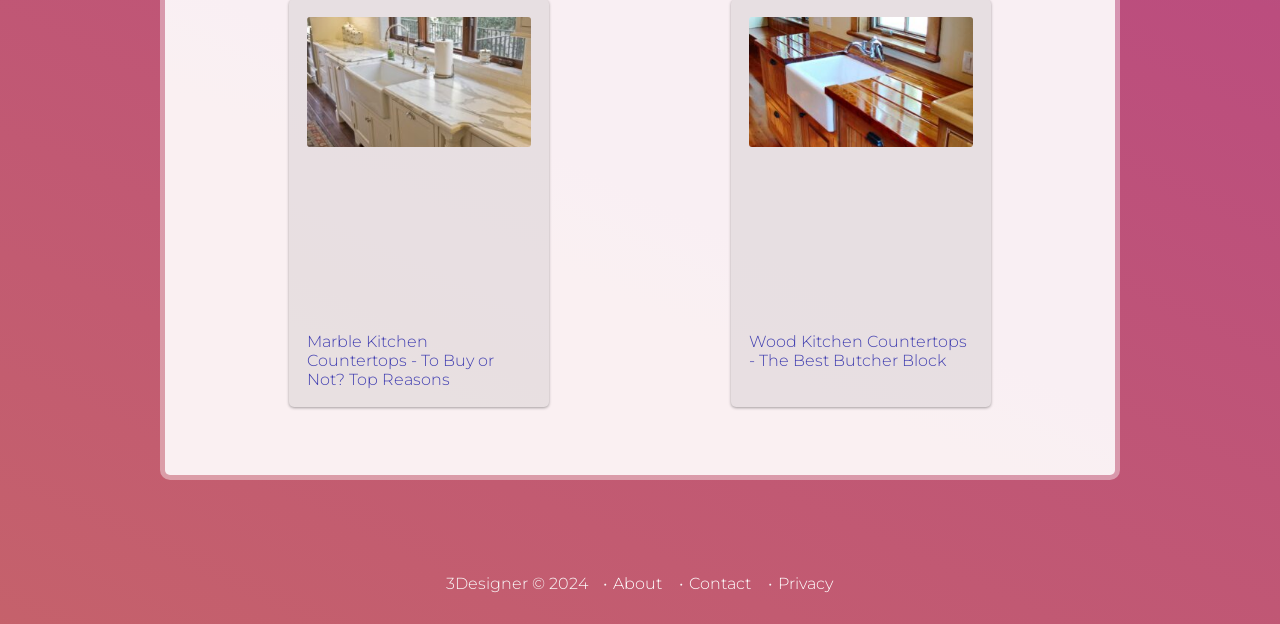What is the copyright year mentioned on the webpage?
Kindly offer a detailed explanation using the data available in the image.

The StaticText element with the content '3Designer © 2024' indicates that the copyright year mentioned on the webpage is 2024.